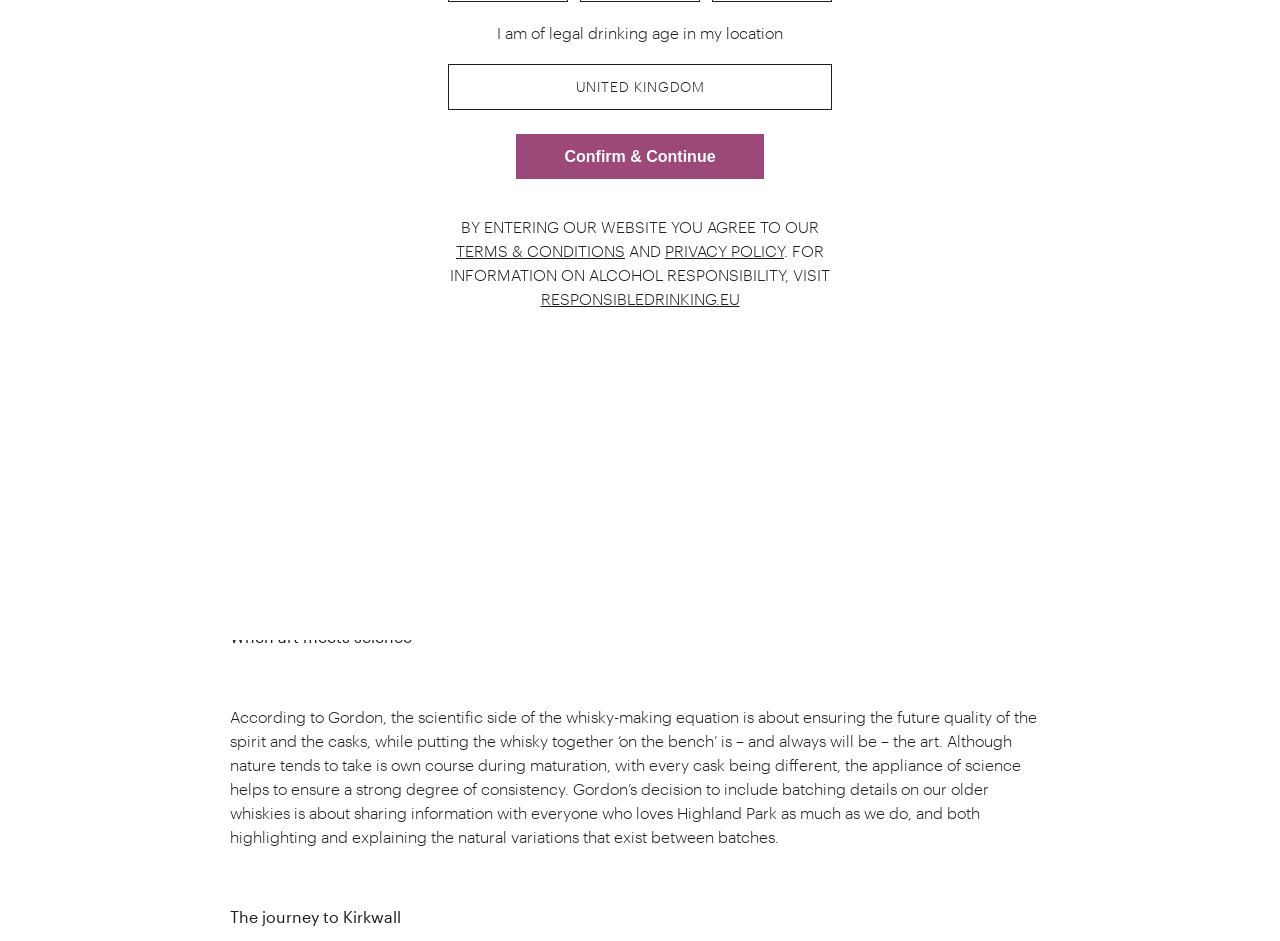Provide the bounding box coordinates of the HTML element this sentence describes: "VALFATHER". The bounding box coordinates consist of four float numbers between 0 and 1, i.e., [left, top, right, bottom].

[0.573, 0.531, 0.641, 0.551]